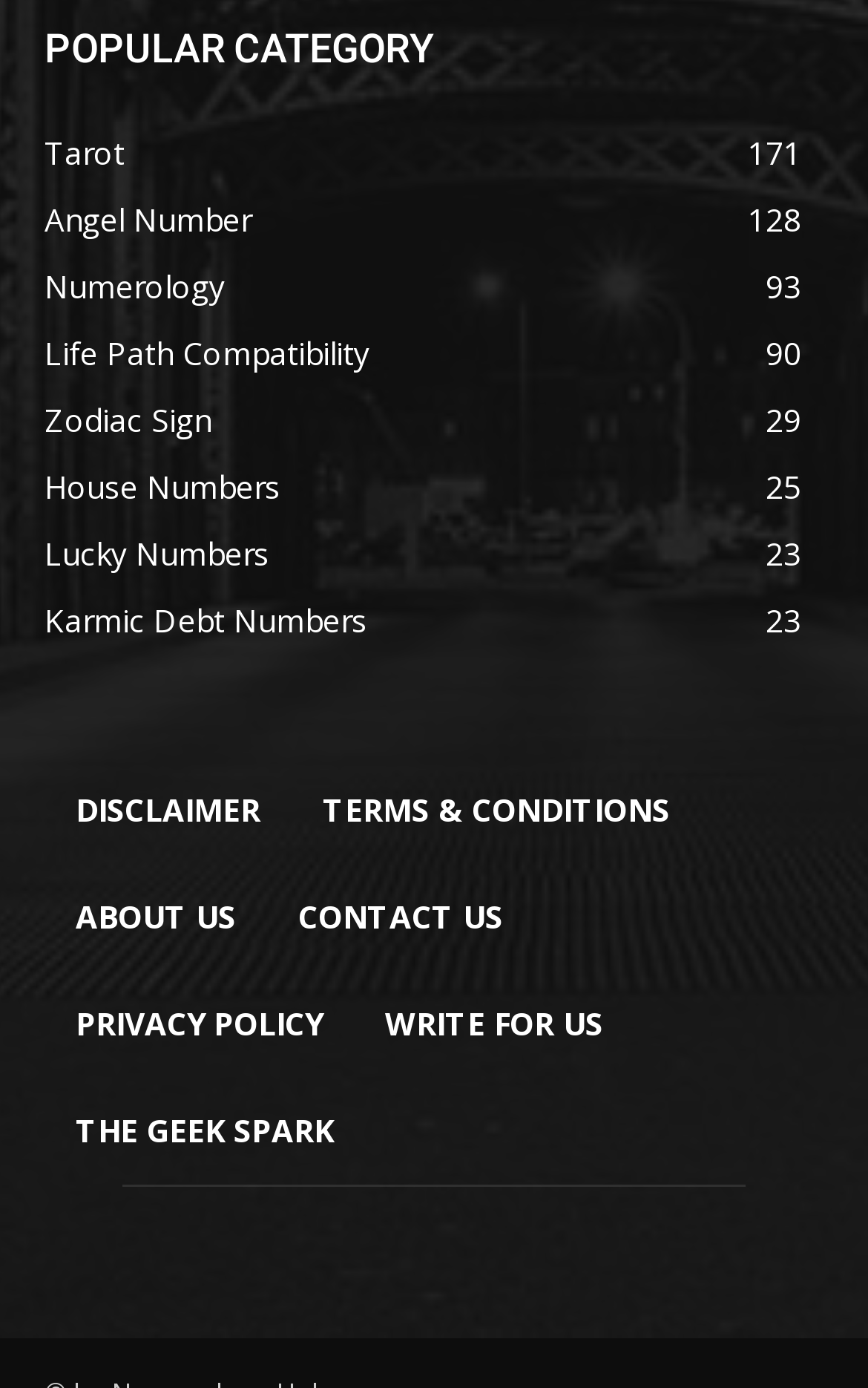Identify the bounding box coordinates of the clickable section necessary to follow the following instruction: "Learn about the website". The coordinates should be presented as four float numbers from 0 to 1, i.e., [left, top, right, bottom].

[0.051, 0.623, 0.308, 0.7]